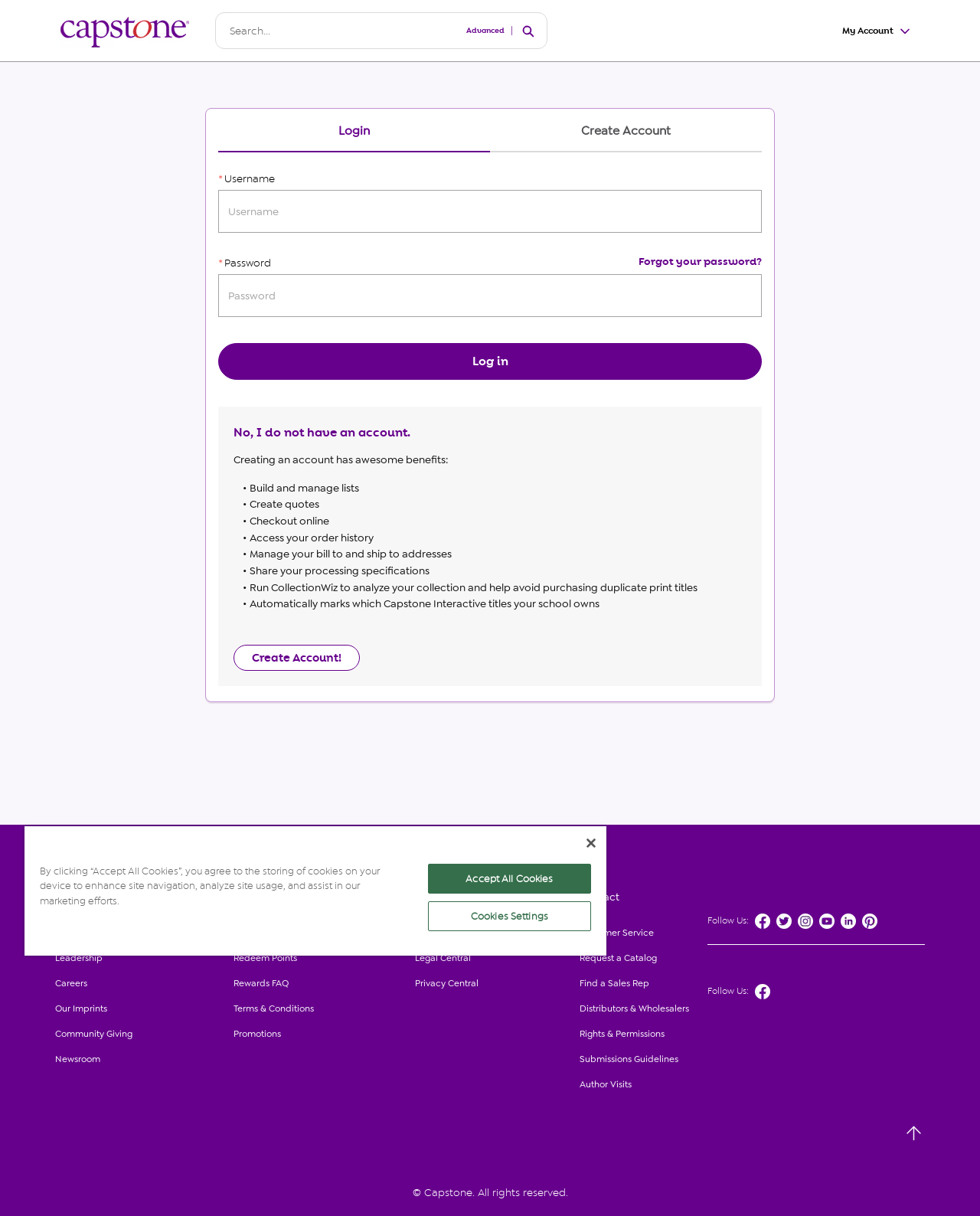What is the purpose of the 'Create Account!' button?
Refer to the image and provide a thorough answer to the question.

The 'Create Account!' button is located below the 'No, I do not have an account.' heading, and it is surrounded by text describing the benefits of creating an account, such as building and managing lists, creating quotes, and accessing order history. This suggests that the button is intended to allow users to create a new account.